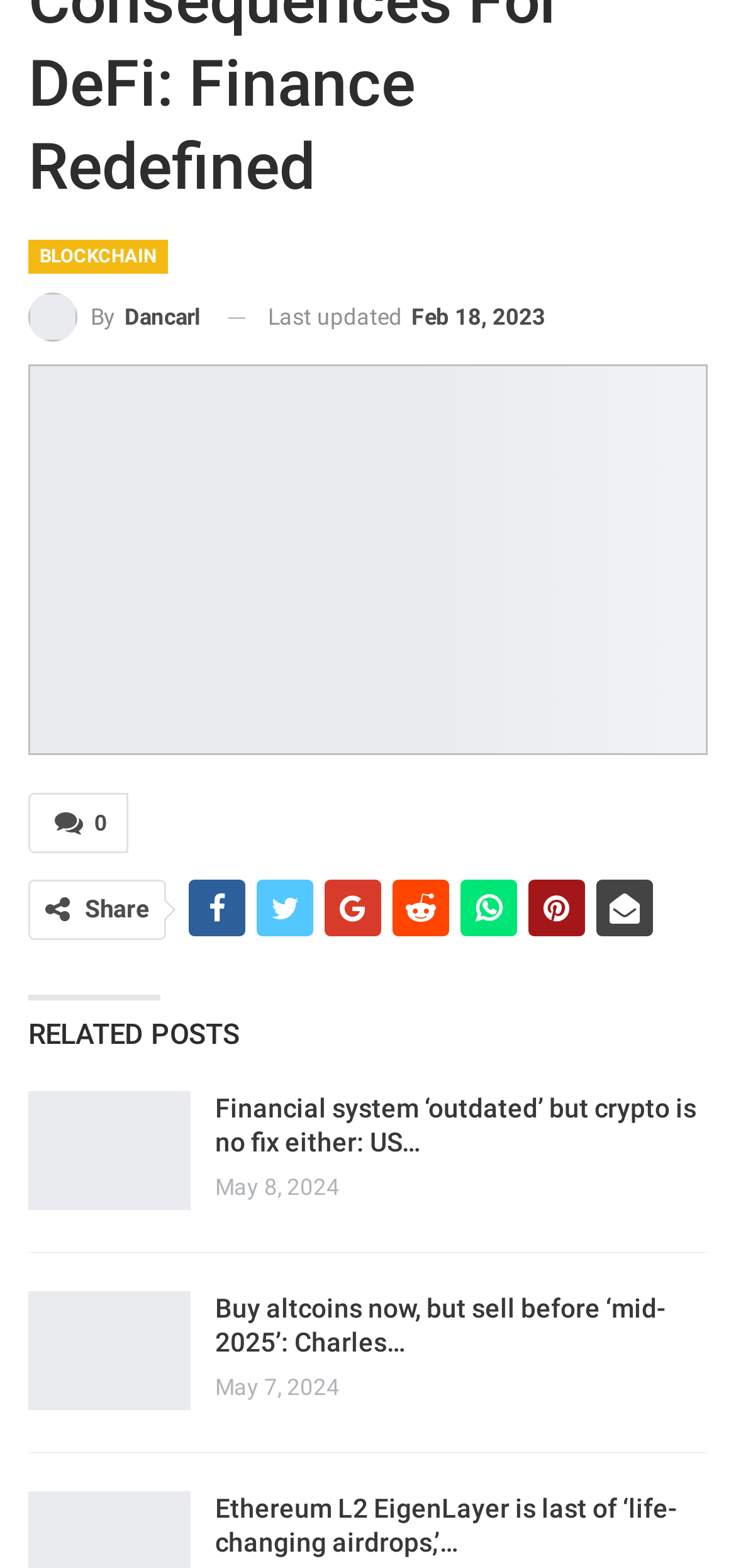Could you determine the bounding box coordinates of the clickable element to complete the instruction: "Click on BLOCKCHAIN"? Provide the coordinates as four float numbers between 0 and 1, i.e., [left, top, right, bottom].

[0.038, 0.152, 0.228, 0.174]